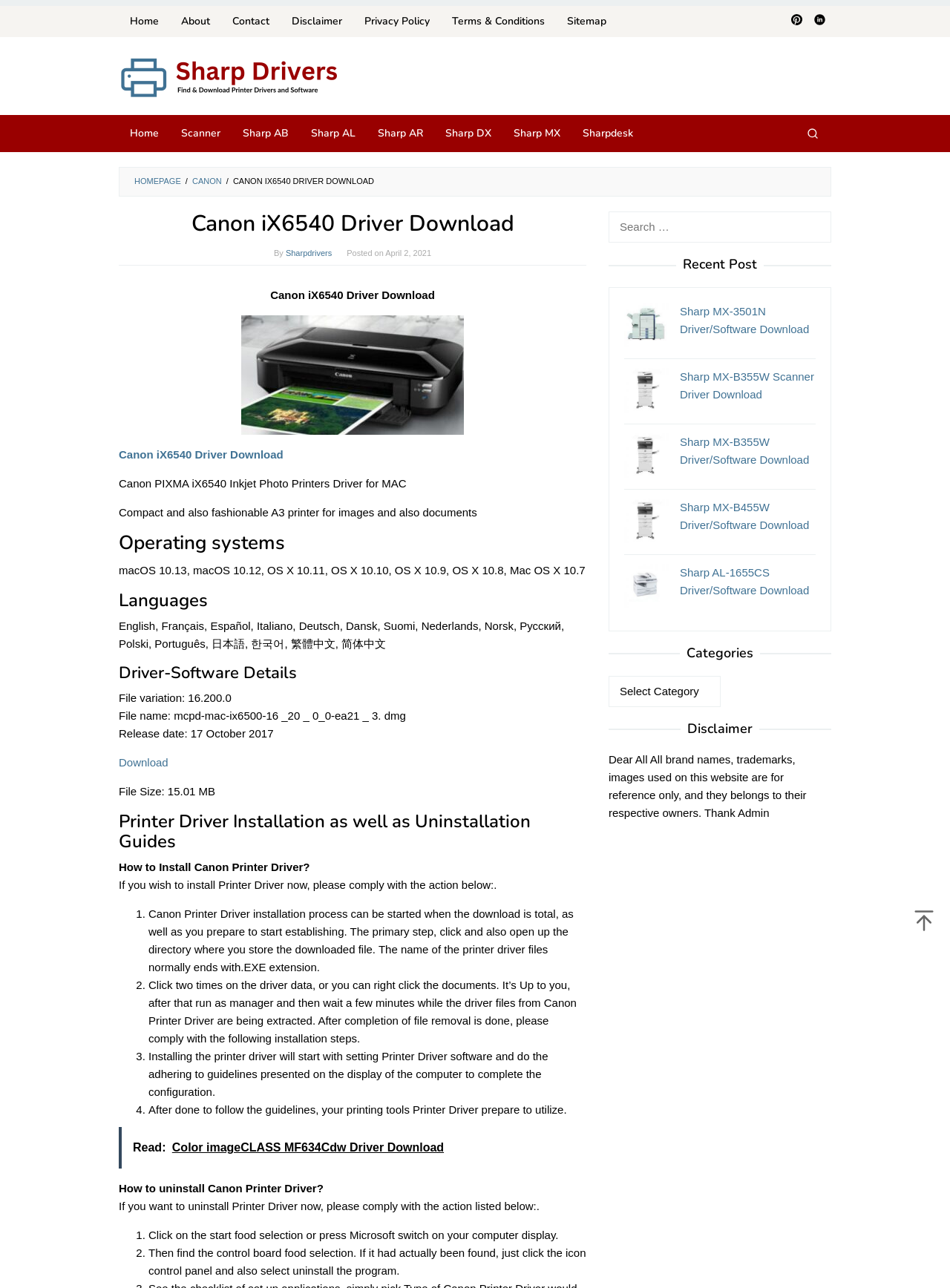Give a one-word or one-phrase response to the question: 
What is the name of the printer driver?

Canon iX6540